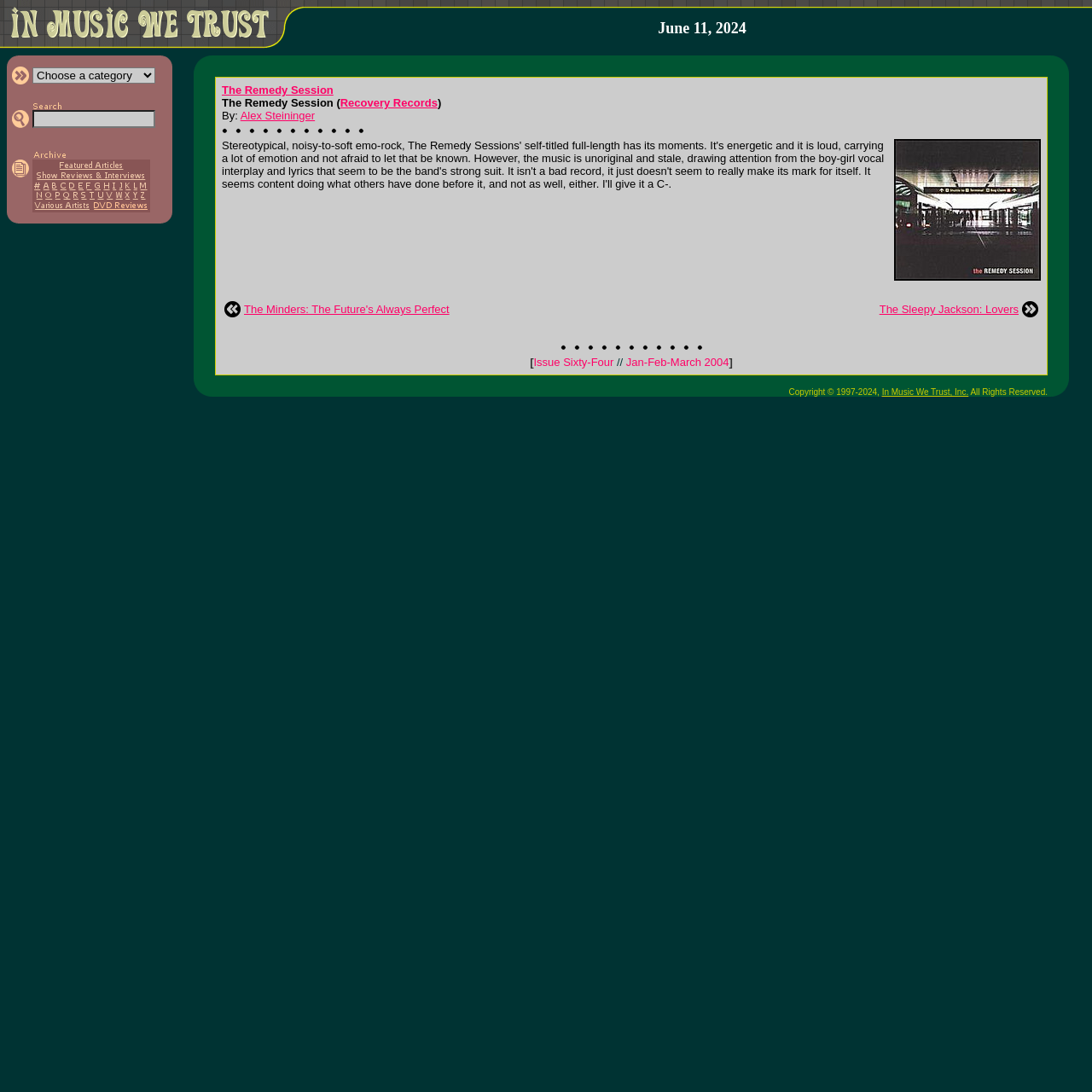Please identify the bounding box coordinates of the element's region that should be clicked to execute the following instruction: "Select a date". The bounding box coordinates must be four float numbers between 0 and 1, i.e., [left, top, right, bottom].

[0.603, 0.02, 0.683, 0.033]